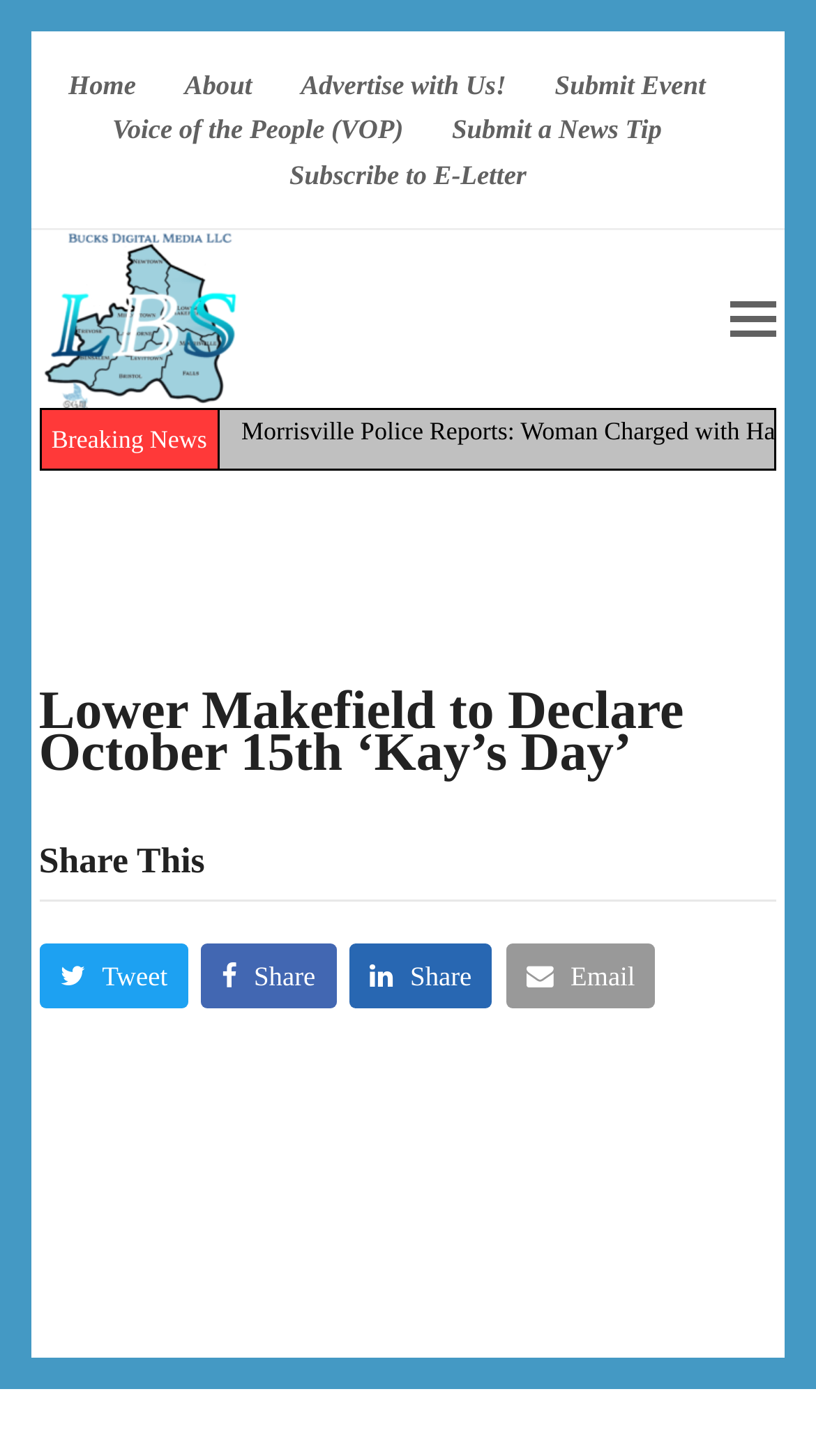How many social media sharing buttons are there?
Please ensure your answer is as detailed and informative as possible.

I counted the social media sharing buttons, which are 'Tweet', 'Share', 'Share', and 'Email'. There are 4 buttons in total.